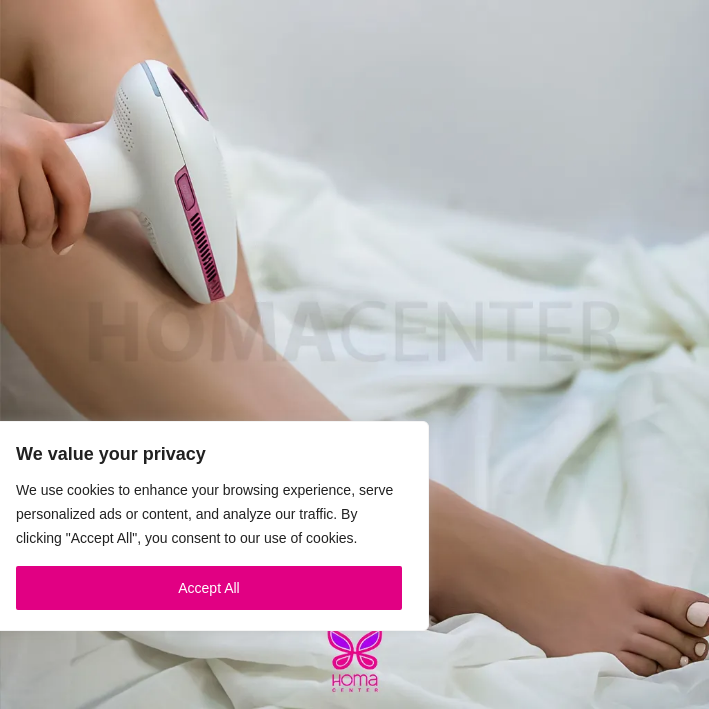Offer a detailed explanation of the image.

The image showcases a person using a handheld laser hair removal device on their leg, highlighting the growing trend of home grooming solutions. The focus is on the sleek, modern design of the device, which is being applied to the skin. A soft, white fabric background adds a sense of comfort and cleanliness, emphasizing the personal care context. In the foreground, there is a privacy notice indicating the use of cookies for enhancing user experience, reflecting the website's commitment to user privacy. The logo "Homa Center" is discreetly displayed, suggesting a brand connection to home hair removal solutions and beauty care. This image encapsulates the convenience and effectiveness of modern technology in personal grooming.